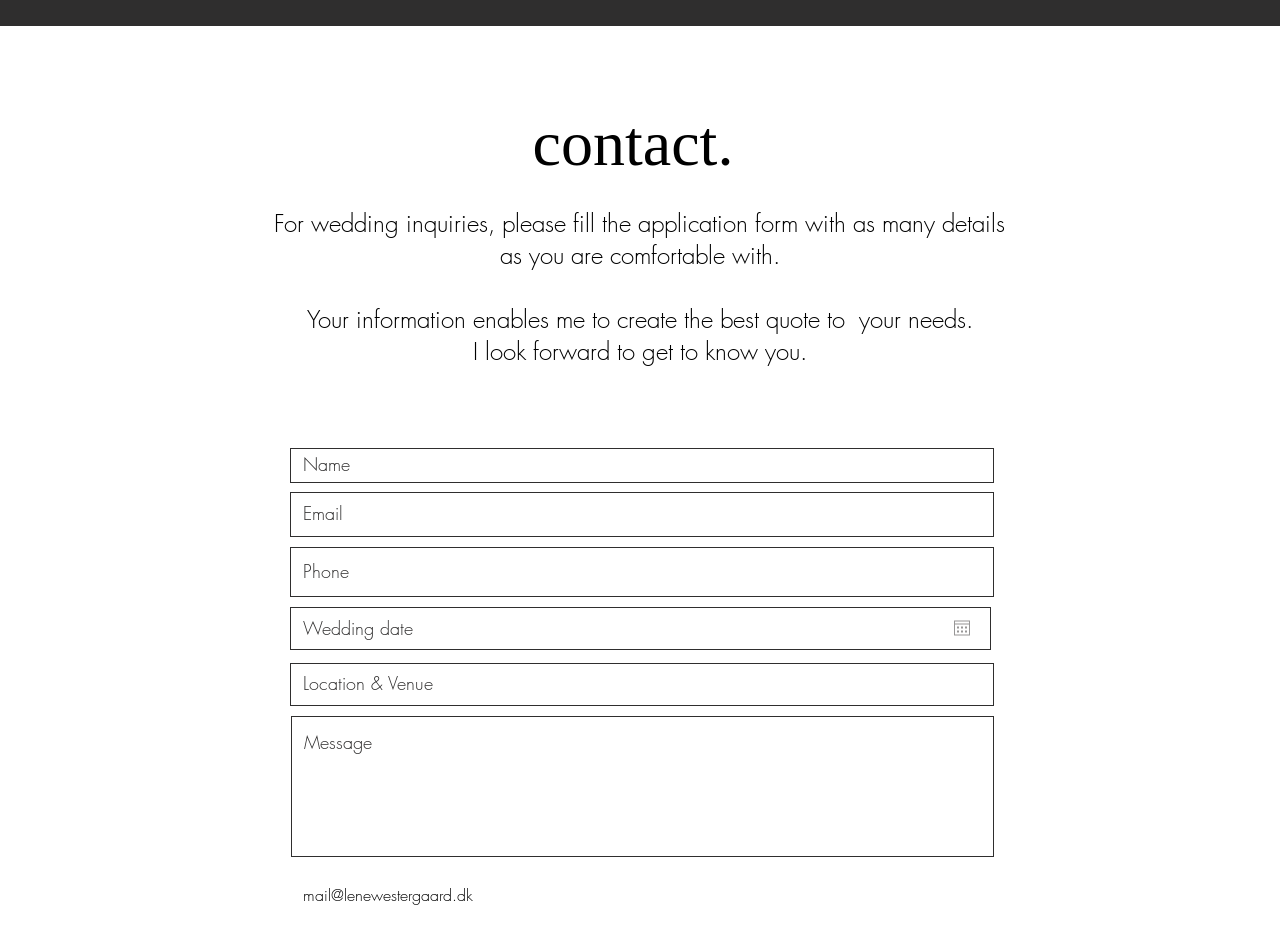Could you find the bounding box coordinates of the clickable area to complete this instruction: "Fill in the name field"?

[0.227, 0.482, 0.777, 0.52]